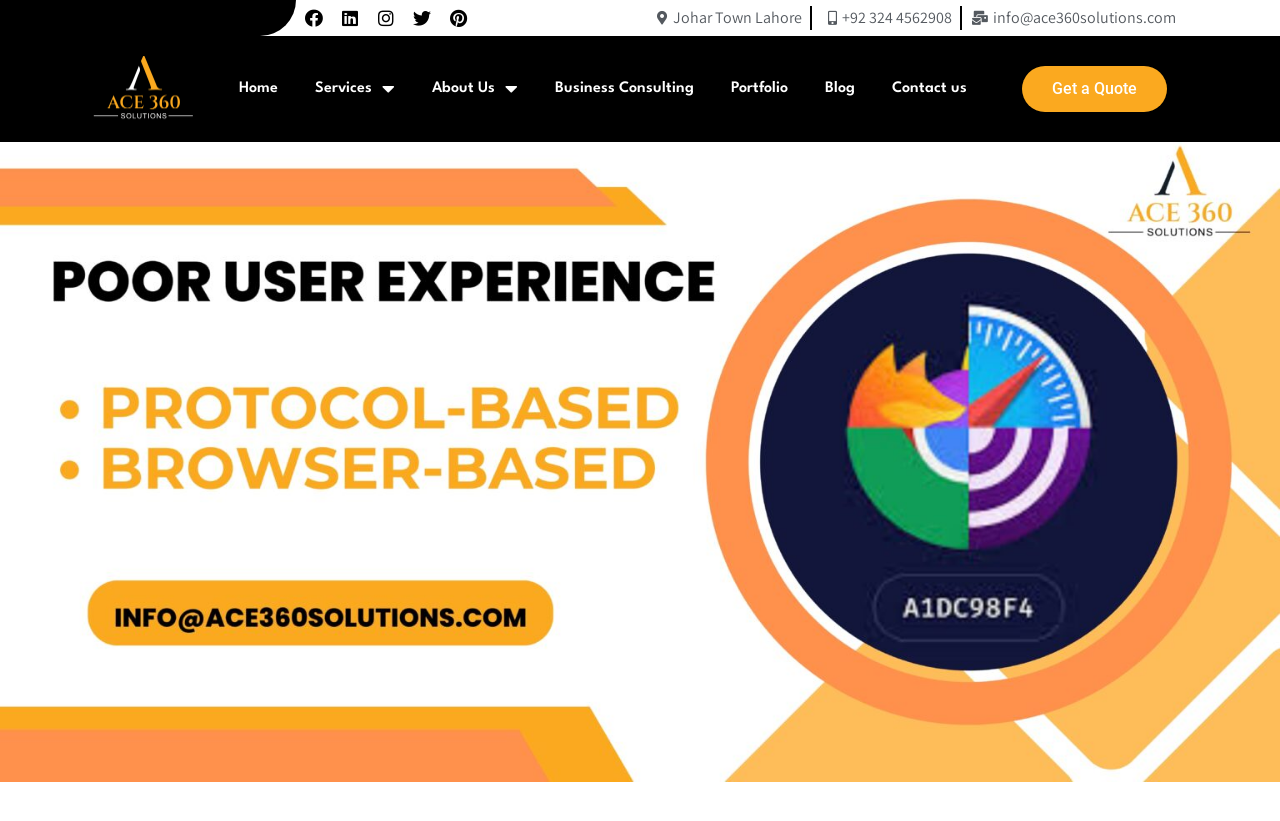What is the last menu item on the top navigation bar?
Give a thorough and detailed response to the question.

I found the last menu item on the top navigation bar by looking at the link elements with the text 'Home', 'Services', 'About Us', 'Business Consulting', 'Portfolio', 'Blog', and 'Contact us'. The last one is 'Contact us' which is located at the coordinates [0.688, 0.081, 0.764, 0.137].